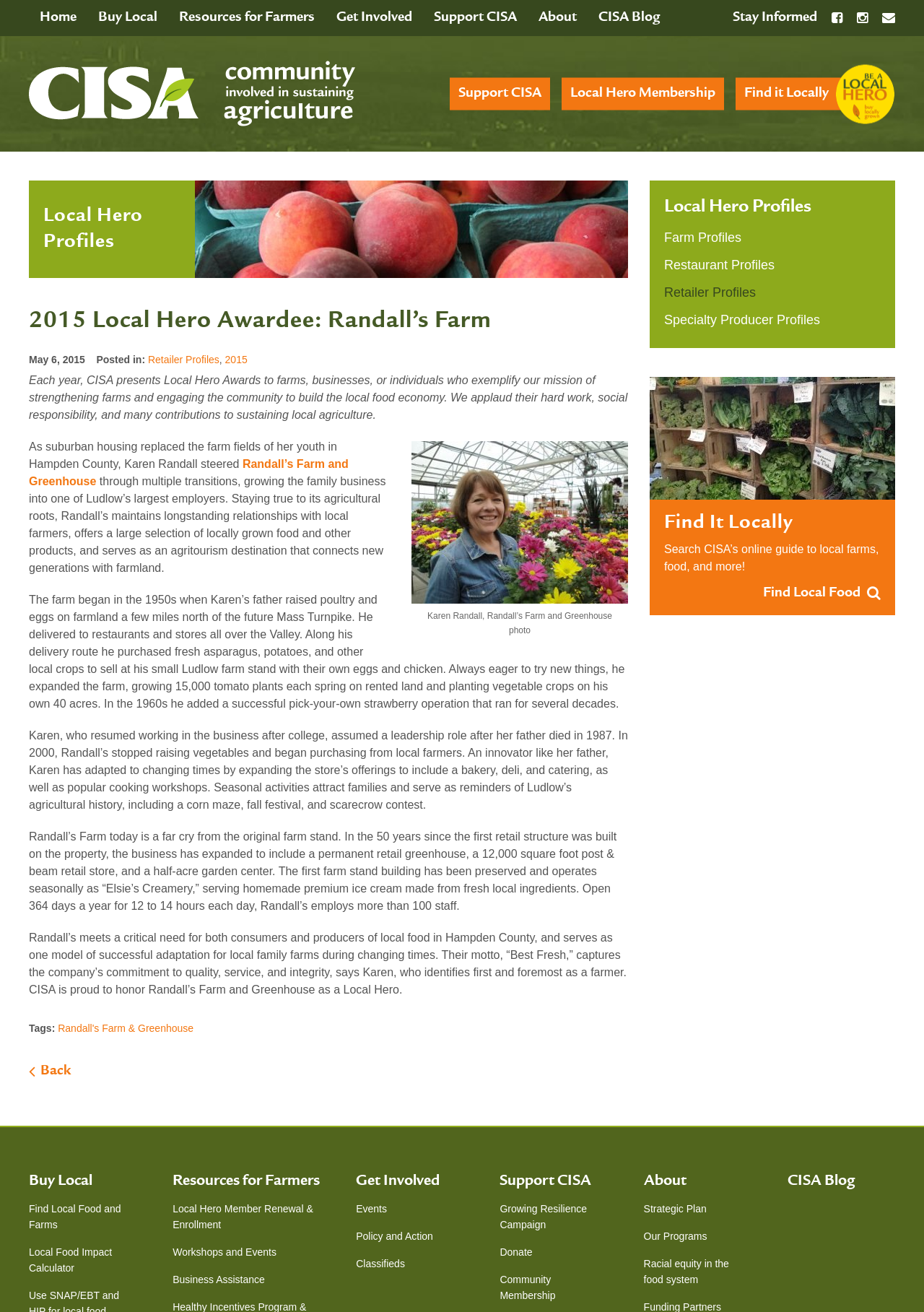Provide the bounding box coordinates for the specified HTML element described in this description: "Instagram". The coordinates should be four float numbers ranging from 0 to 1, in the format [left, top, right, bottom].

[0.927, 0.0, 0.939, 0.028]